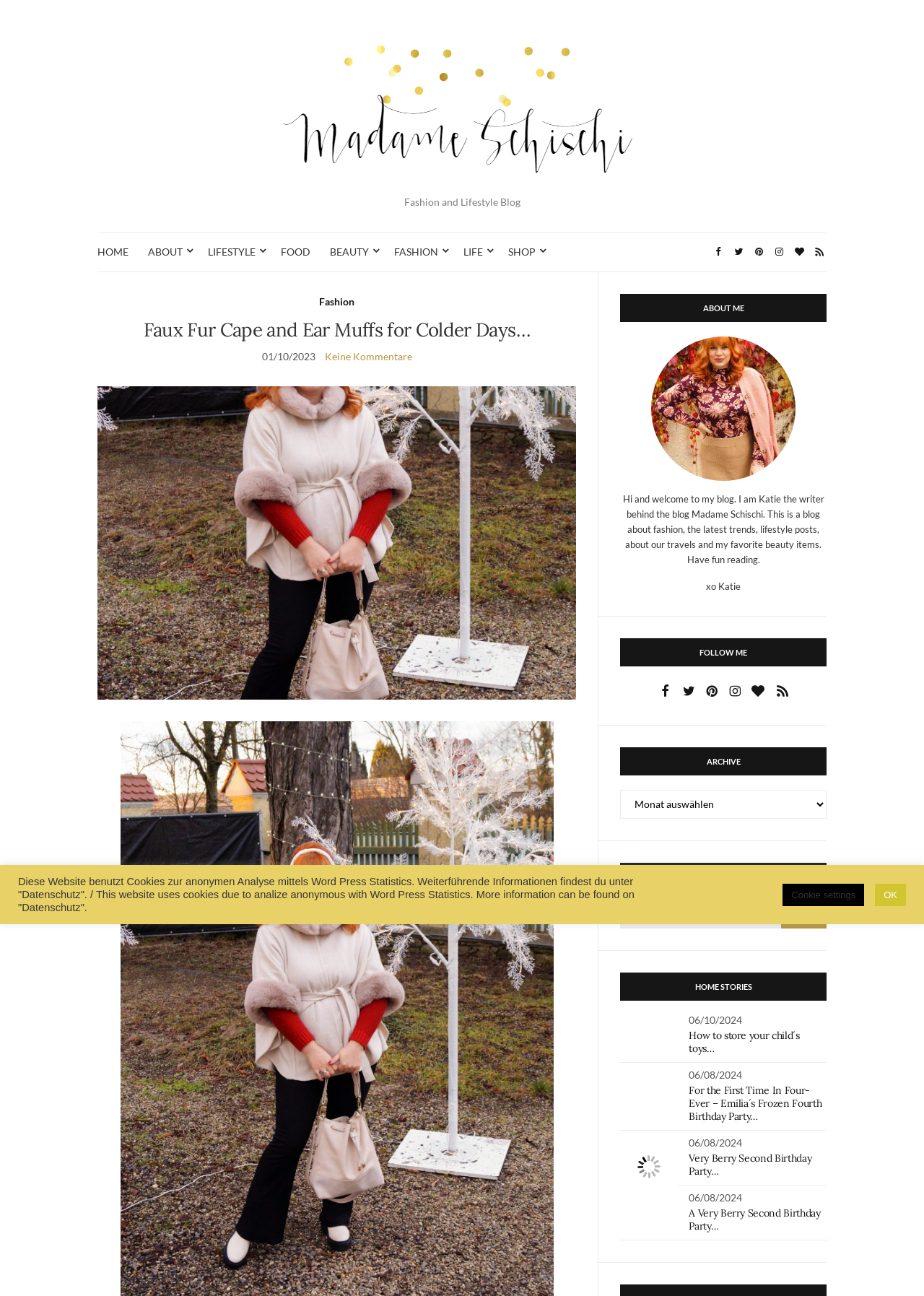Refer to the image and provide an in-depth answer to the question:
What is the date of the post 'For the First Time In Four-Ever – Emilia´s Frozen Fourth Birthday Party…'?

The date of the post 'For the First Time In Four-Ever – Emilia´s Frozen Fourth Birthday Party…' can be found below the title of the post, where it says '06/08/2024'. This indicates that the post was published on June 8, 2024.